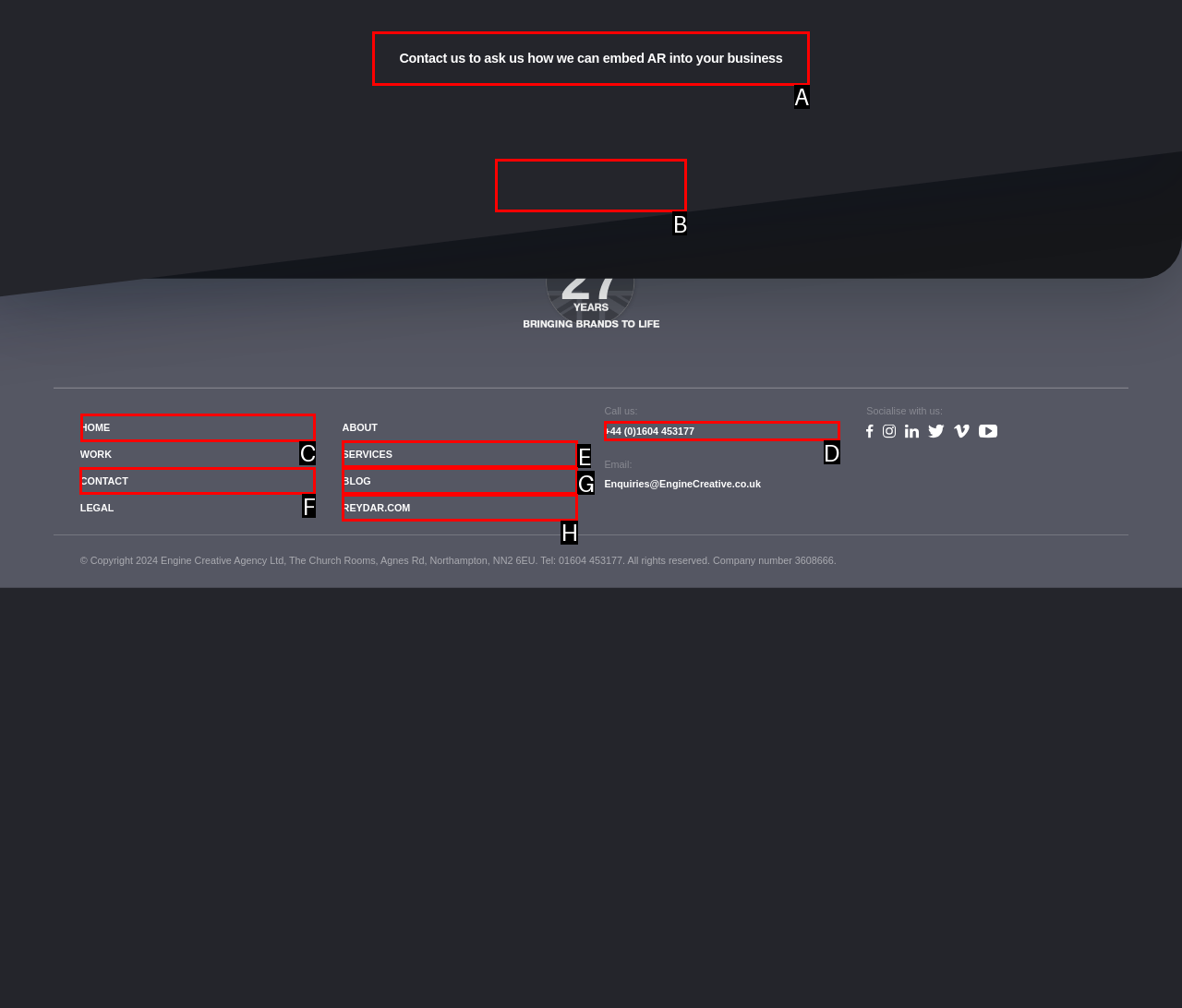Select the correct HTML element to complete the following task: Go to the home page
Provide the letter of the choice directly from the given options.

C